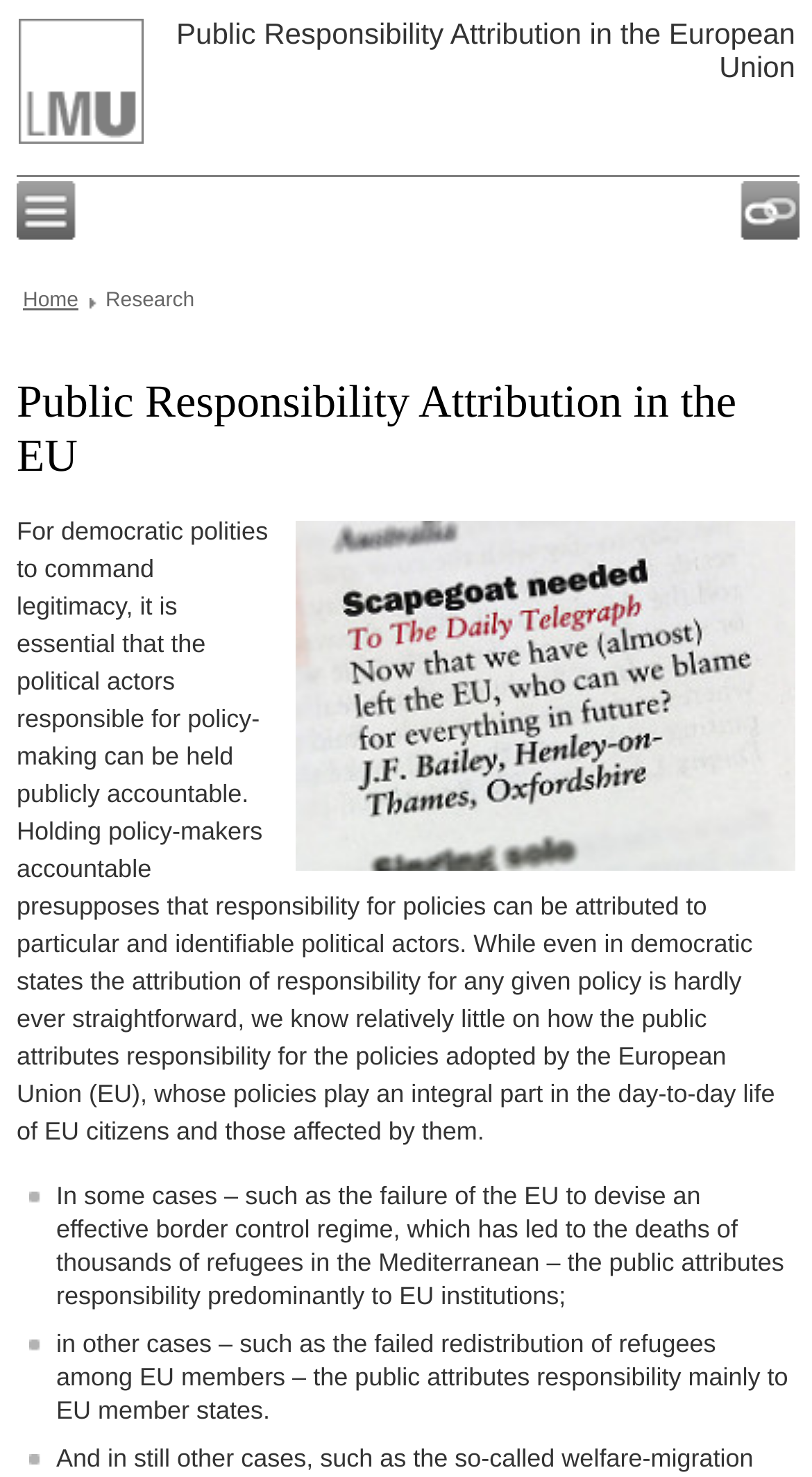What is the purpose of the image on this webpage?
Using the details from the image, give an elaborate explanation to answer the question.

The image is labeled as 'scapegoat_needed', which suggests that it is used to illustrate the concept of scapegoat in the context of public responsibility attribution. The image is likely used to support the text content and help readers understand the idea of scapegoat in this context.